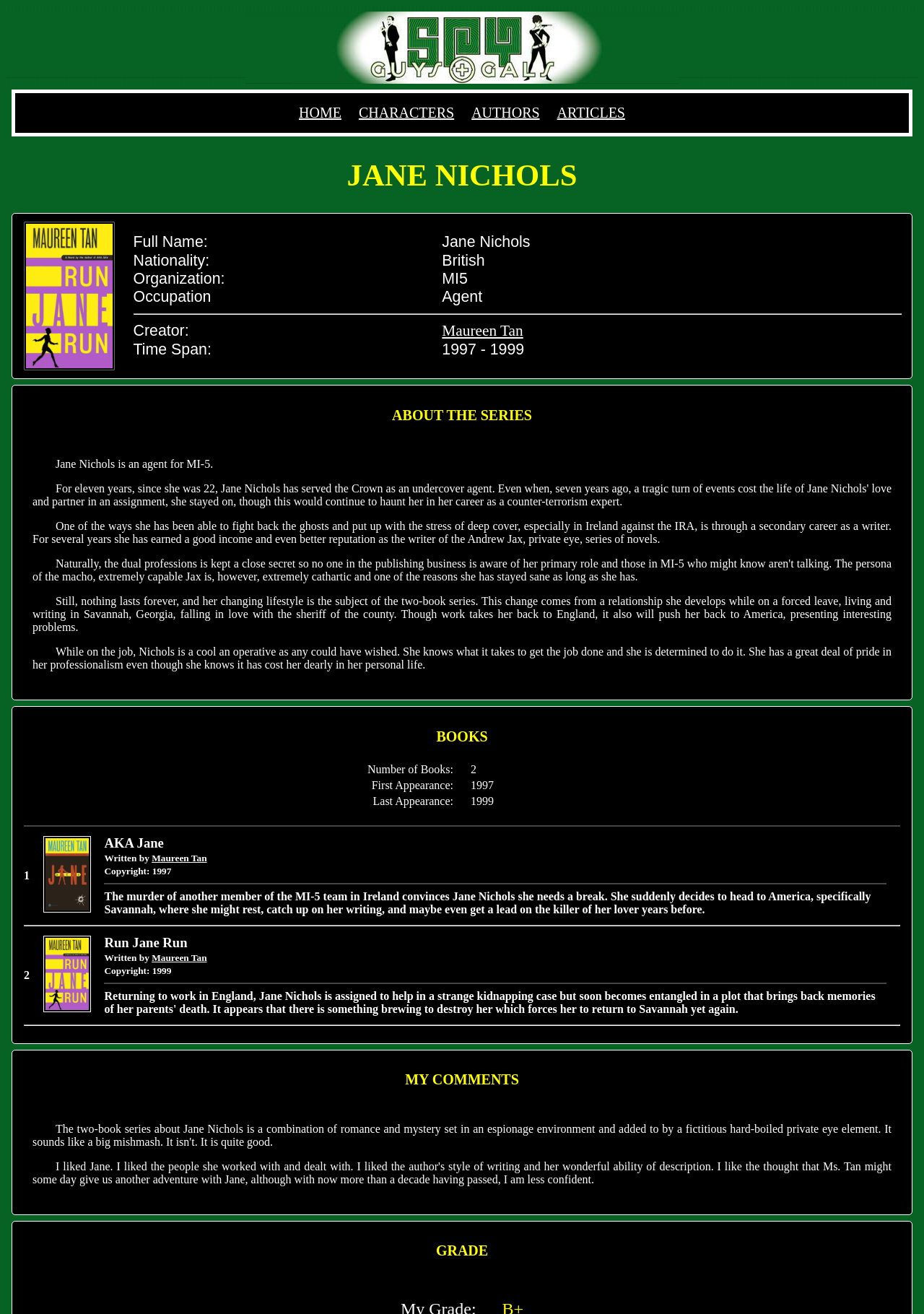Highlight the bounding box coordinates of the element you need to click to perform the following instruction: "Click HOME."

[0.323, 0.08, 0.369, 0.092]